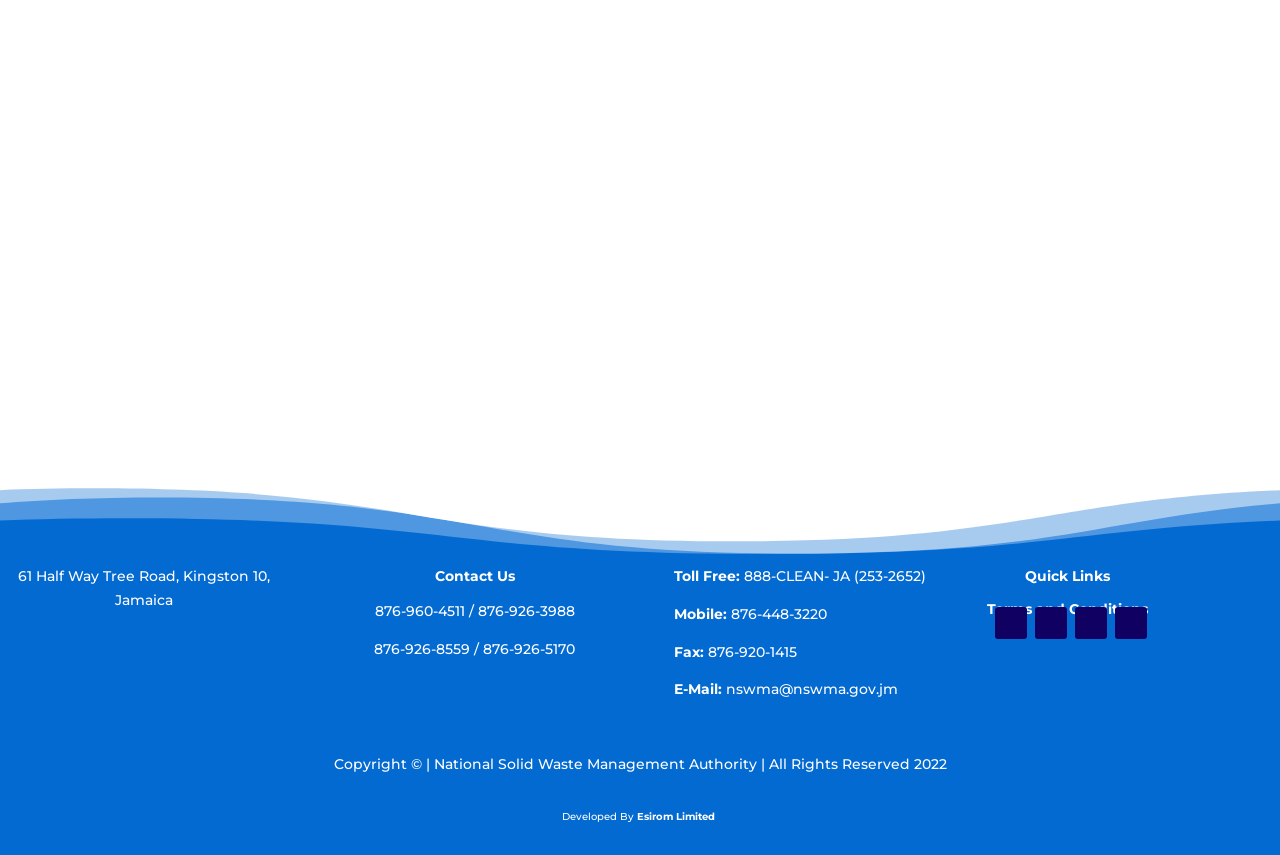What is the copyright year?
Craft a detailed and extensive response to the question.

I found the copyright year by looking at the StaticText element that says 'Copyright © | National Solid Waste Management Authority | All Rights Reserved 2022'. The year is mentioned at the end of the text.